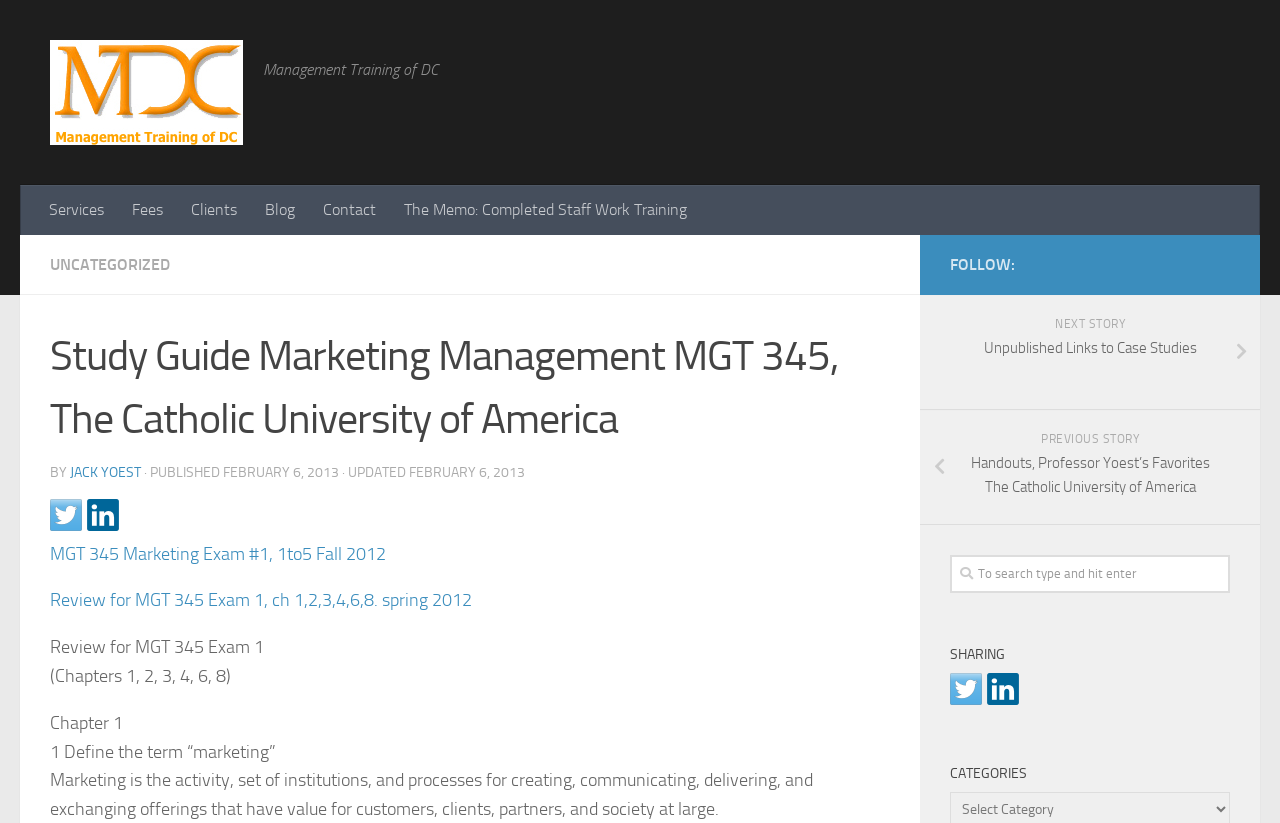Refer to the screenshot and answer the following question in detail:
What is the category of the study guide?

I found the answer by looking at the link 'UNCATEGORIZED' which is located on the webpage and is associated with the category of the study guide.